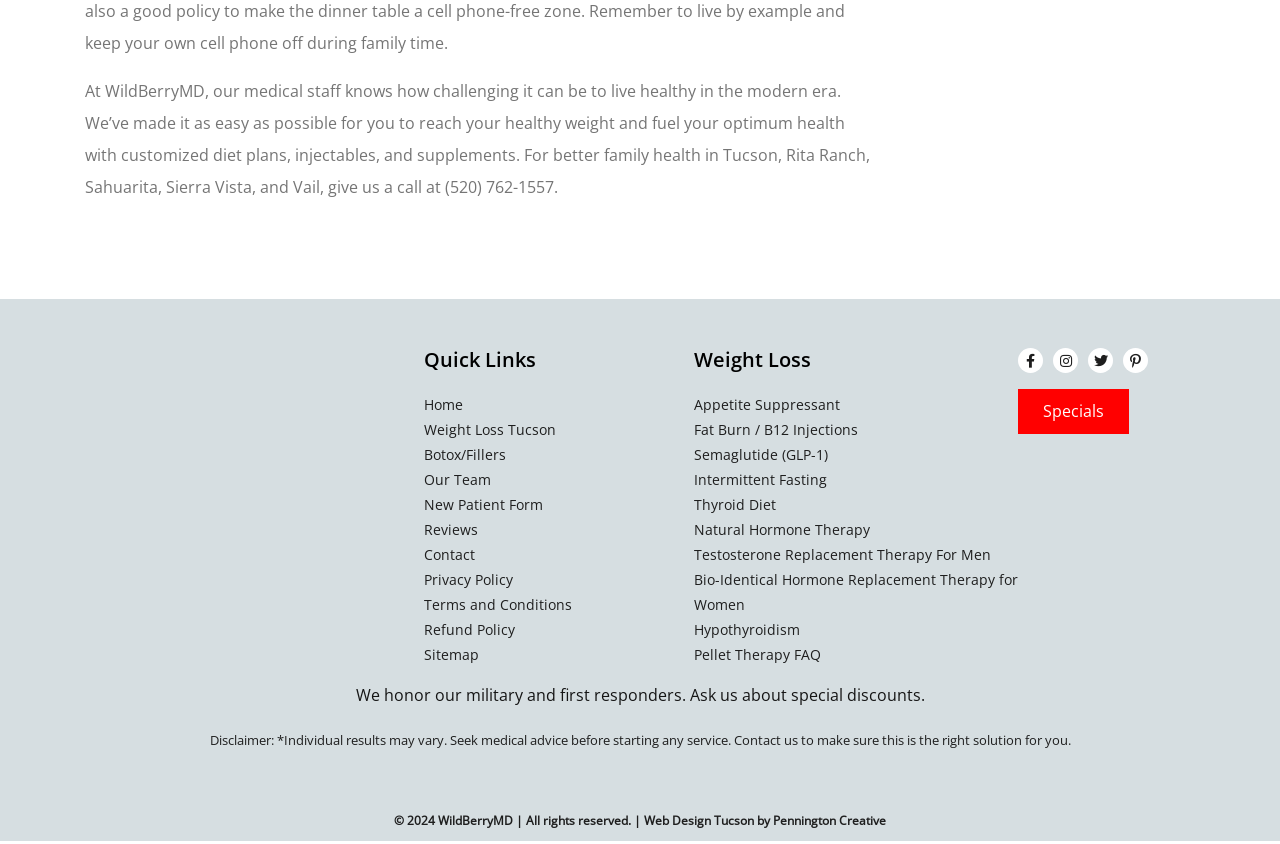Answer the question with a single word or phrase: 
What is the phone number to contact WildBerryMD?

(520) 762-1557